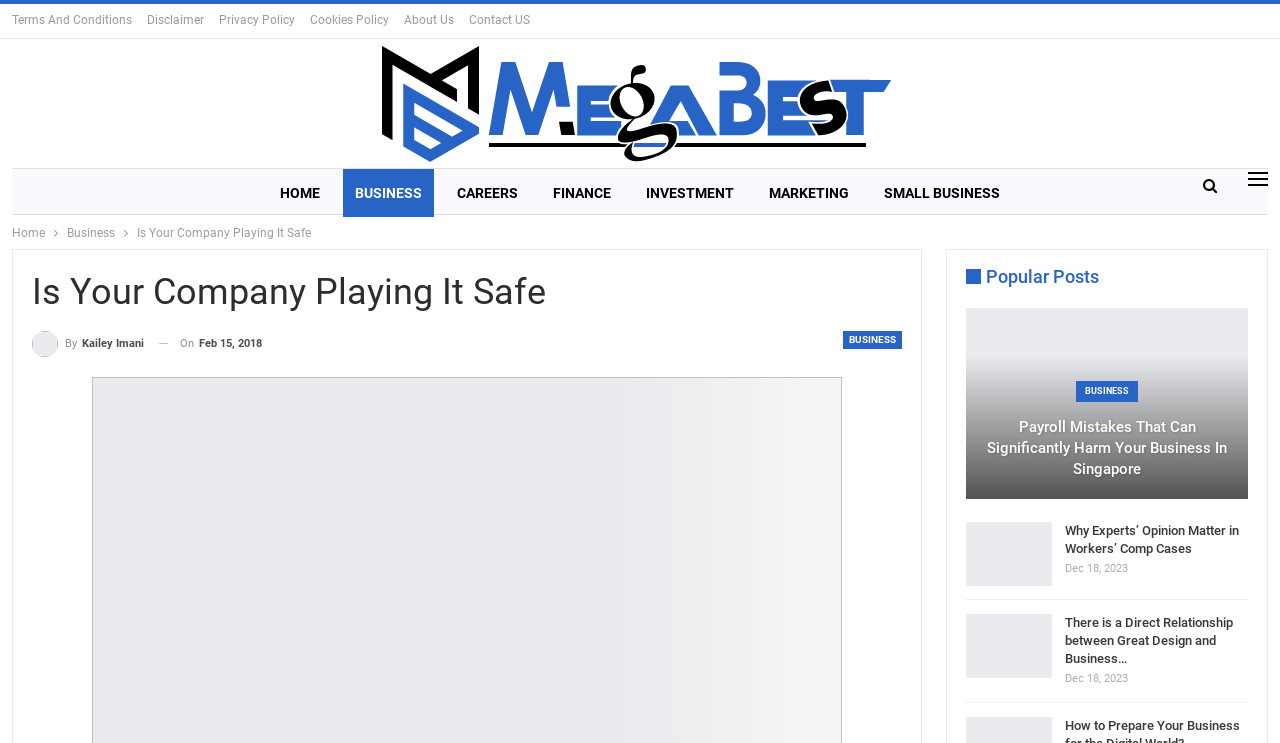Please specify the bounding box coordinates of the clickable section necessary to execute the following command: "Click on the 'Manhwaricano by Rieuldorang Atelier' link".

None